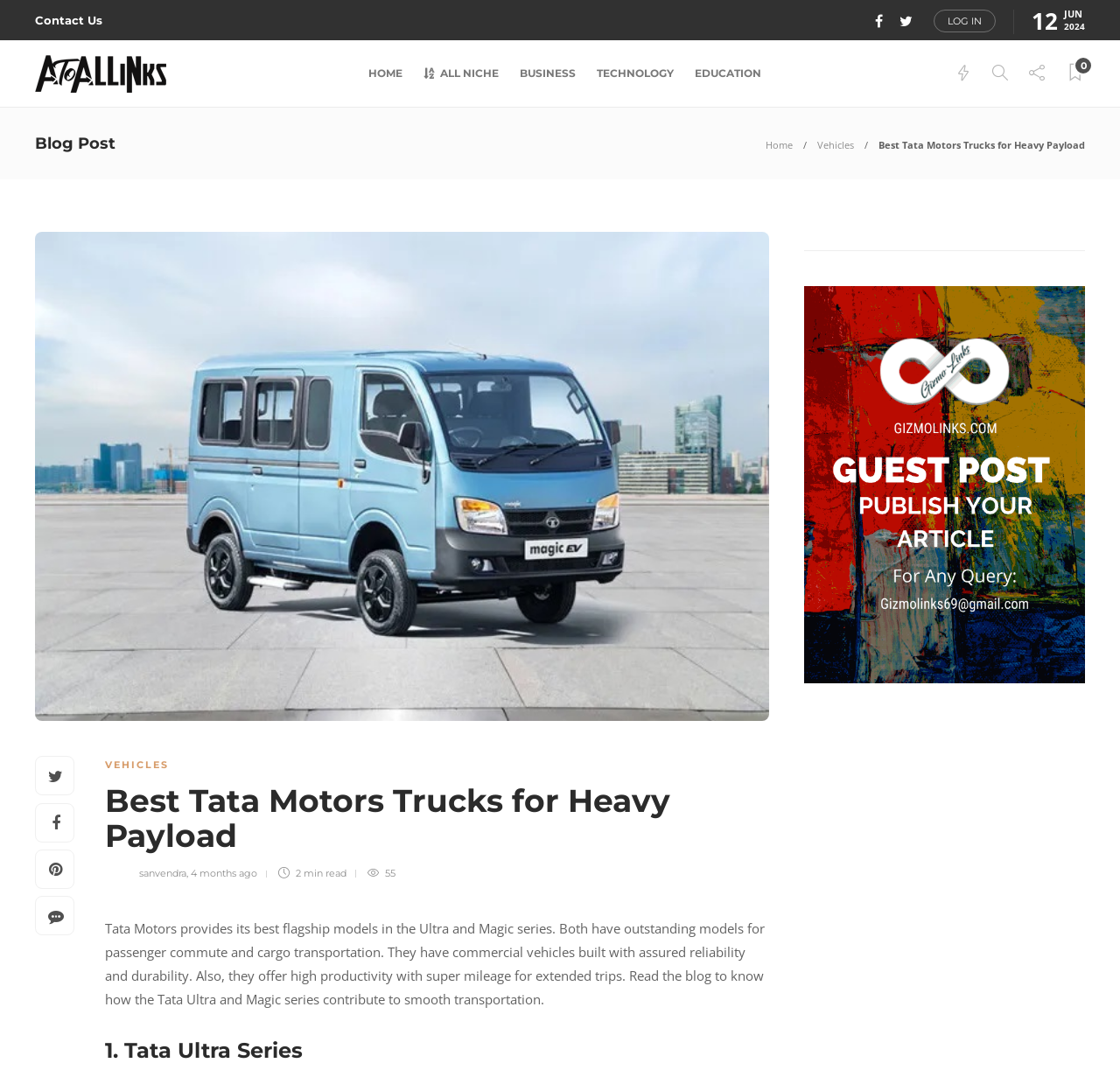Please extract and provide the main headline of the webpage.

Best Tata Motors Trucks for Heavy Payload 